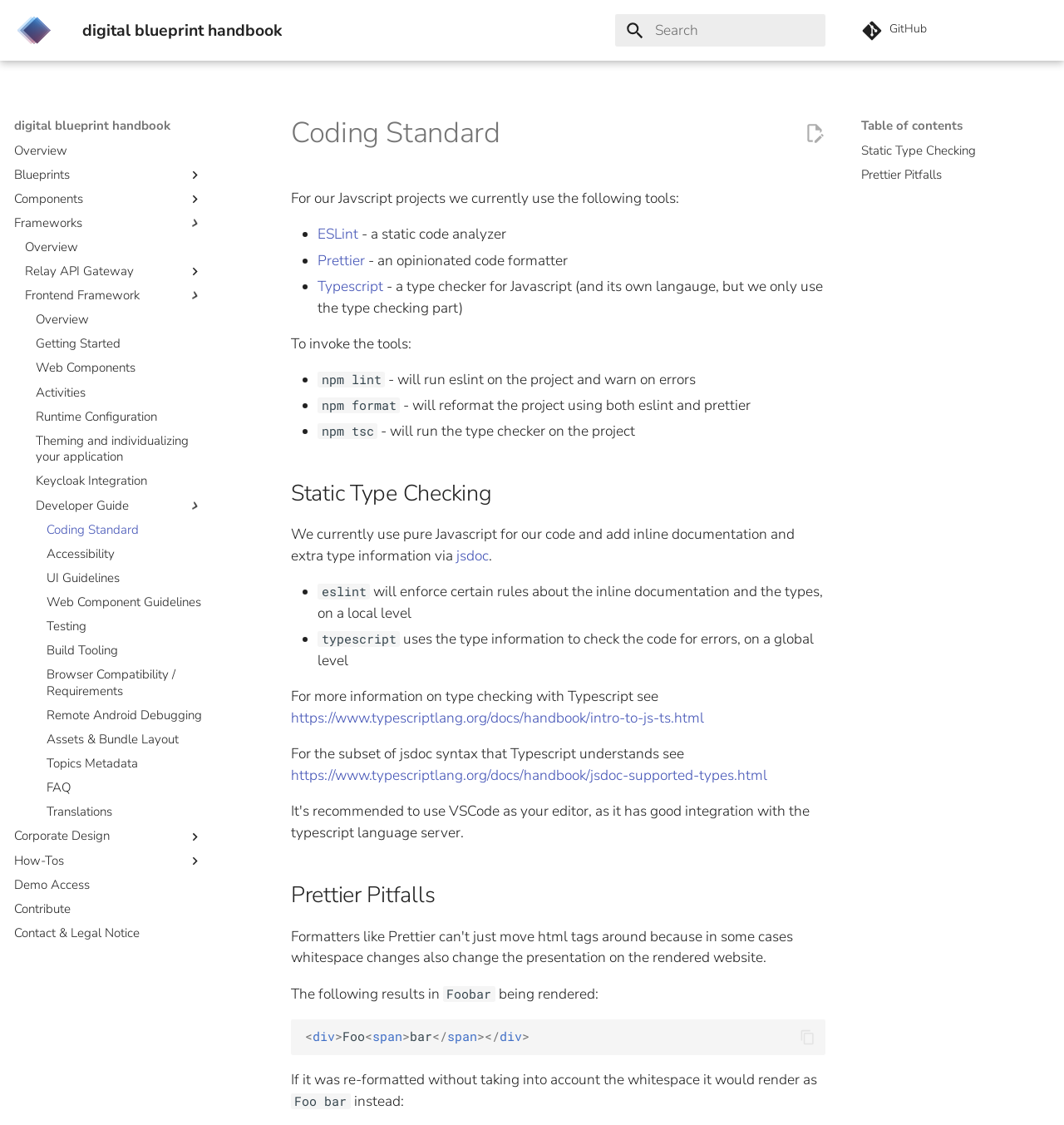Give a short answer using one word or phrase for the question:
What is the purpose of the 'npm format' command?

reformat the project using both eslint and prettier